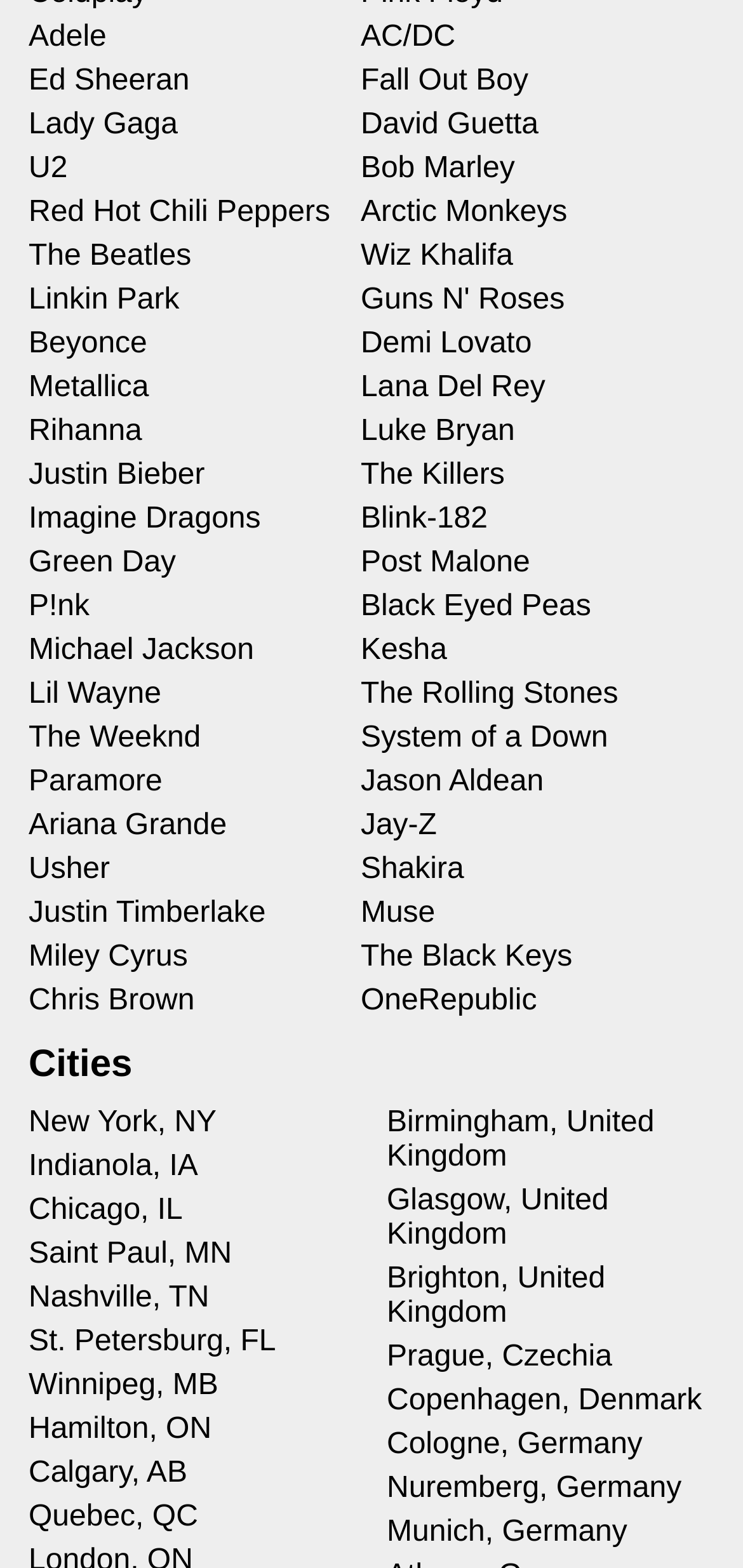How many artists are listed?
Based on the screenshot, provide your answer in one word or phrase.

43